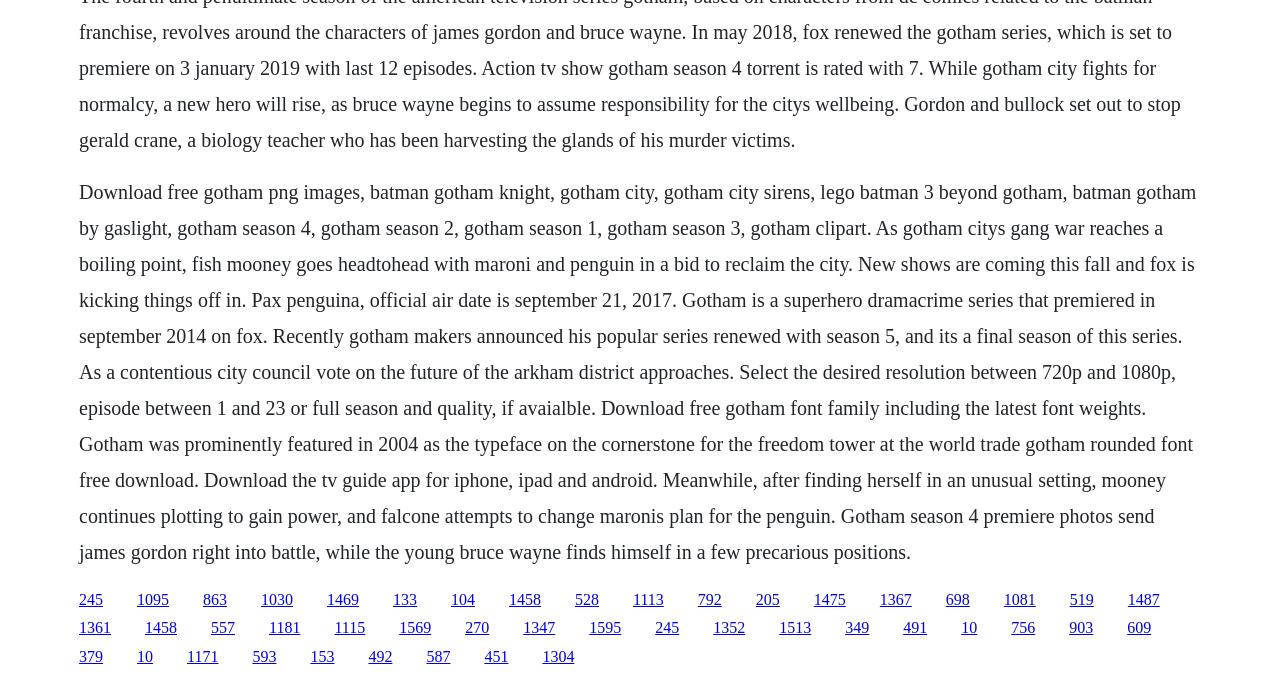Determine the bounding box coordinates of the clickable region to follow the instruction: "Click on the 'Donate' button".

None